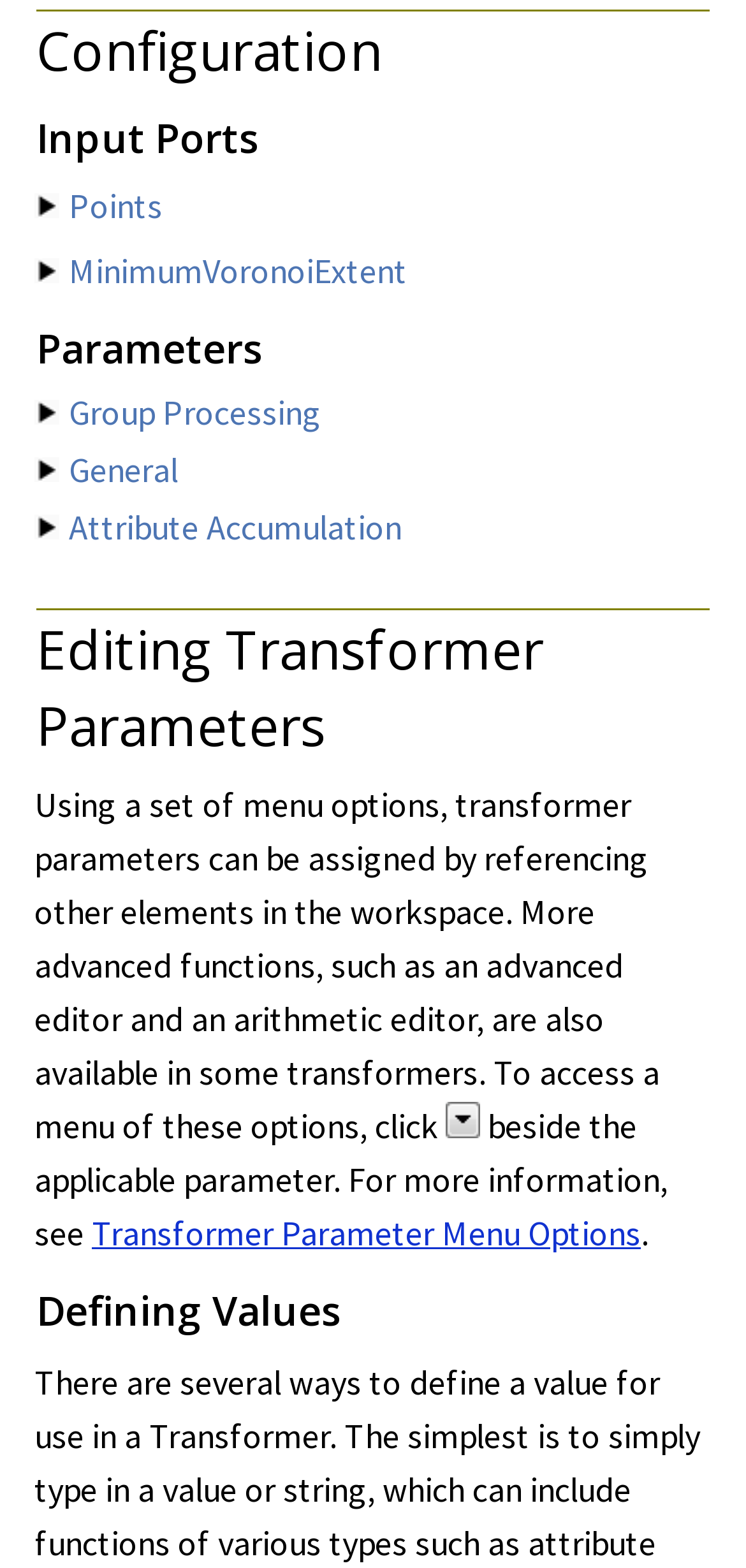Please respond to the question with a concise word or phrase:
What is the purpose of the 'Transformer Parameter Menu Options' link?

To access advanced functions